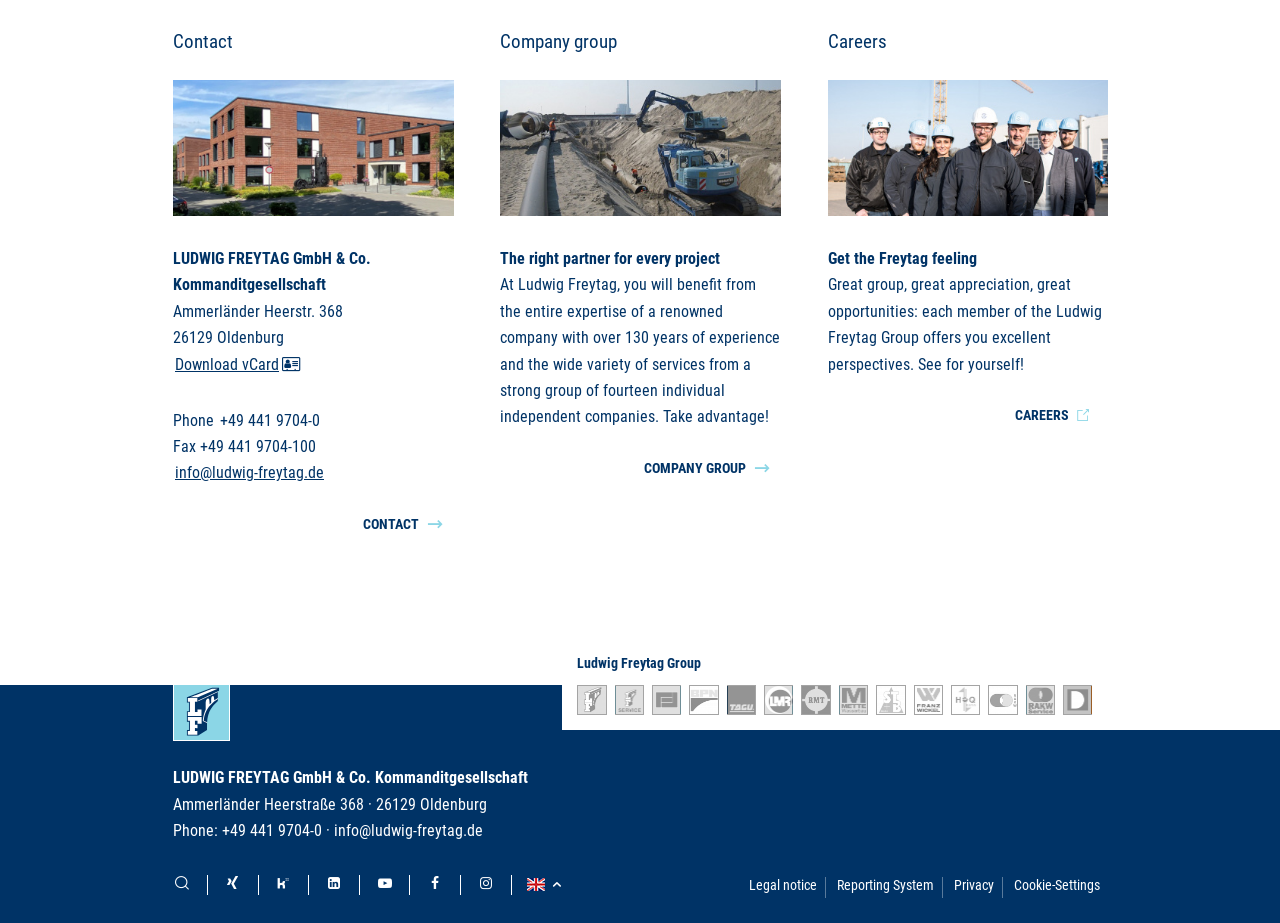Please identify the coordinates of the bounding box that should be clicked to fulfill this instruction: "View company group".

[0.491, 0.483, 0.61, 0.53]